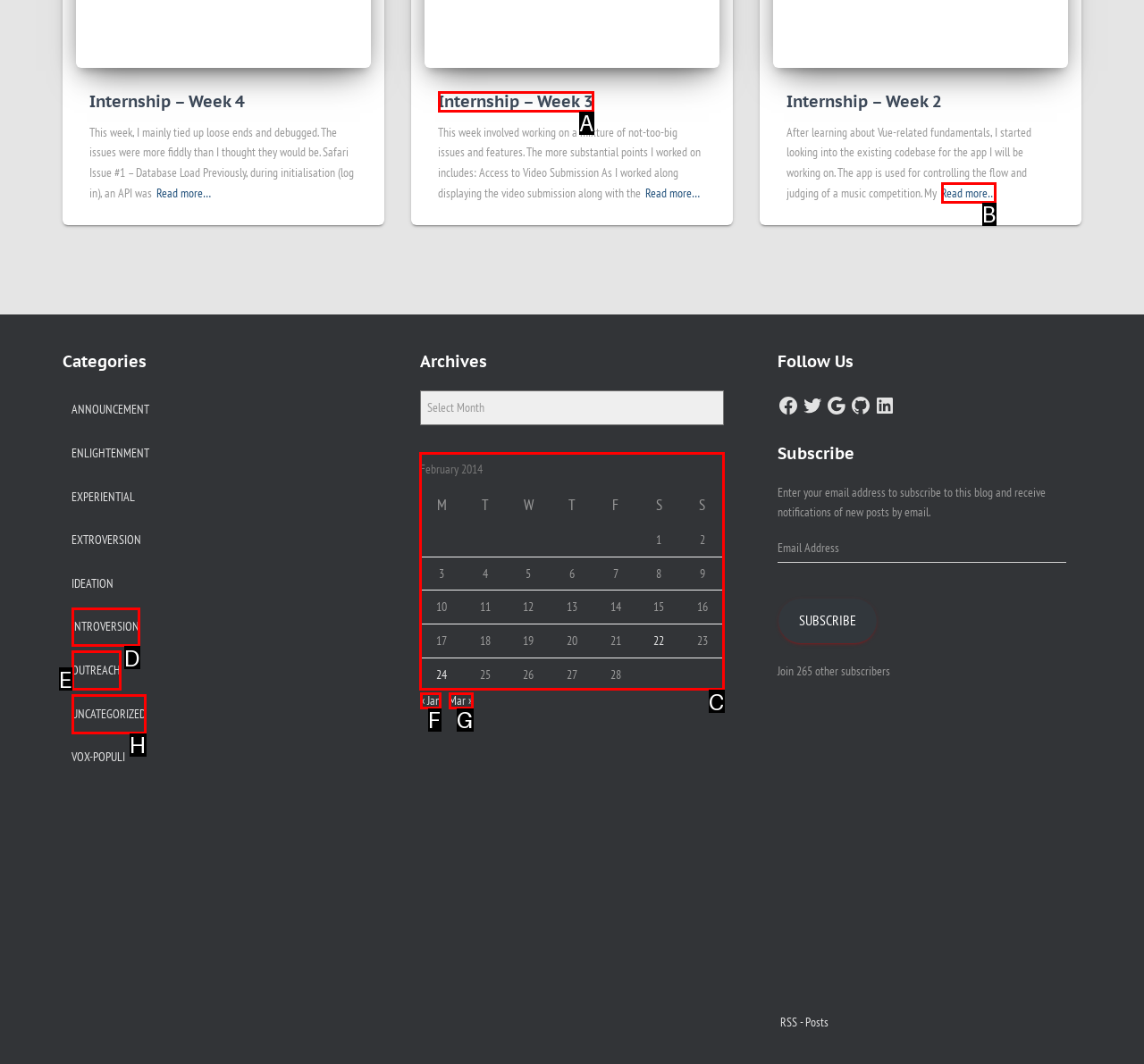Choose the letter that corresponds to the correct button to accomplish the task: Select 'February 2014' from the archives
Reply with the letter of the correct selection only.

C